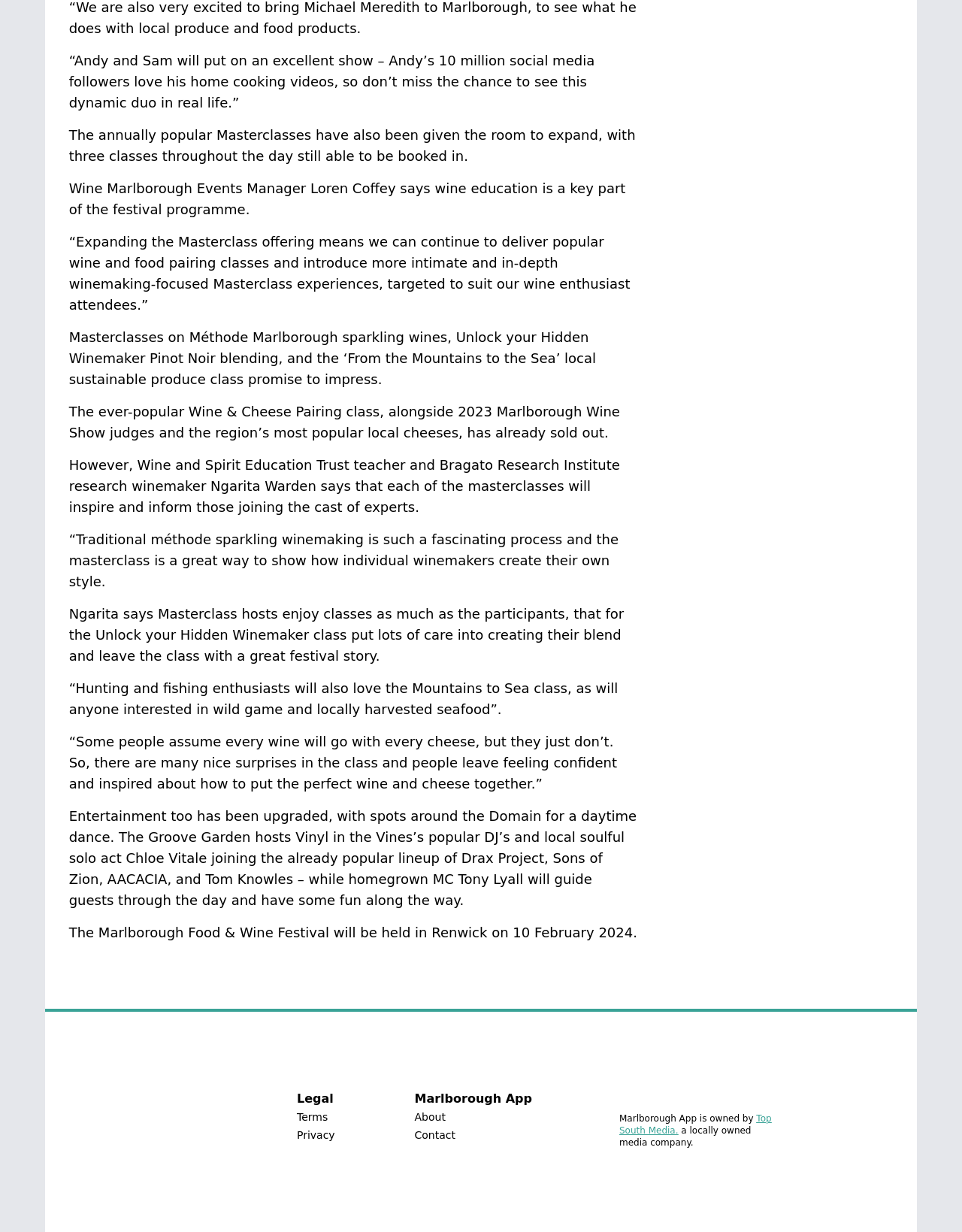Given the element description, predict the bounding box coordinates in the format (top-left x, top-left y, bottom-right x, bottom-right y), using floating point numbers between 0 and 1: Top South Media.

[0.644, 0.904, 0.802, 0.922]